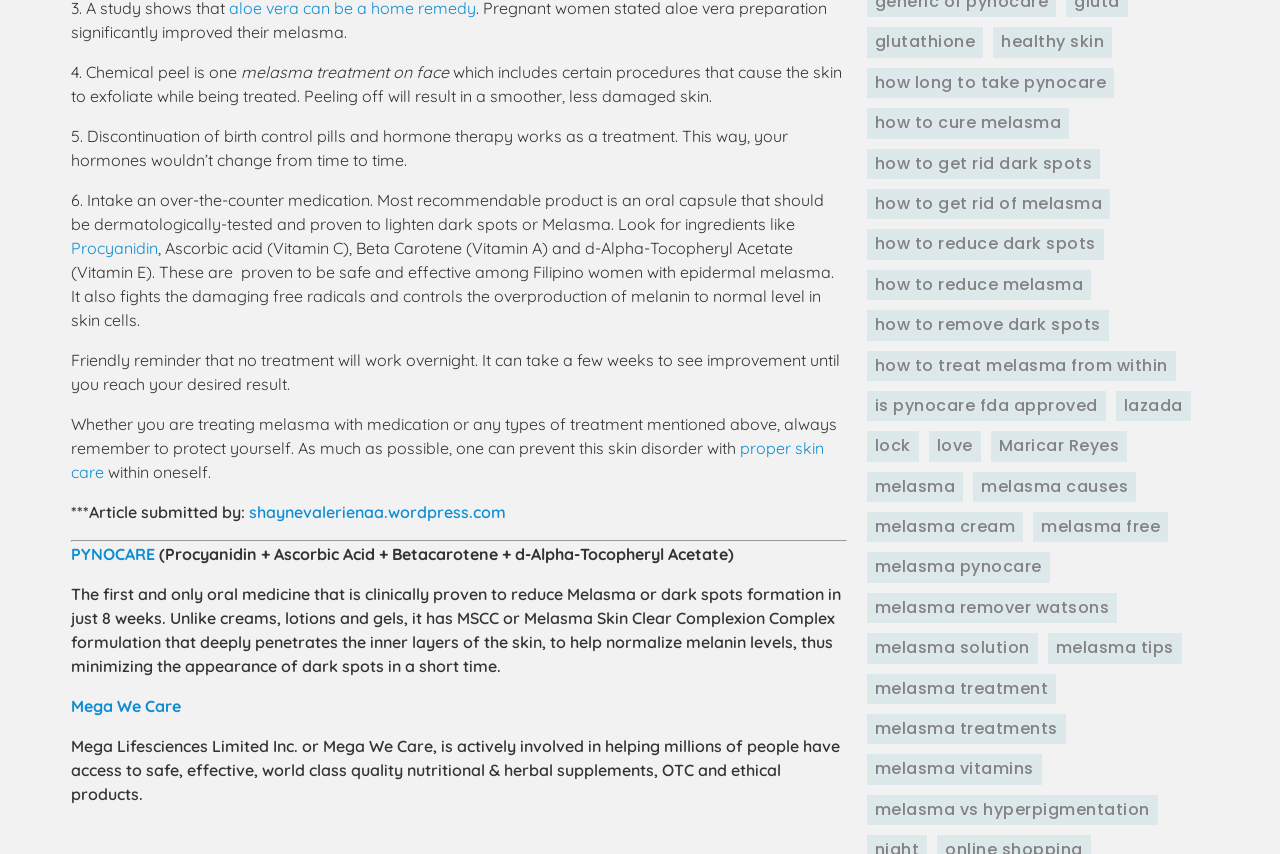Please answer the following question using a single word or phrase: 
What are the ingredients of PYNOCARE?

Procyanidin, Ascorbic acid, Beta Carotene, d-Alpha-Tocopheryl Acetate